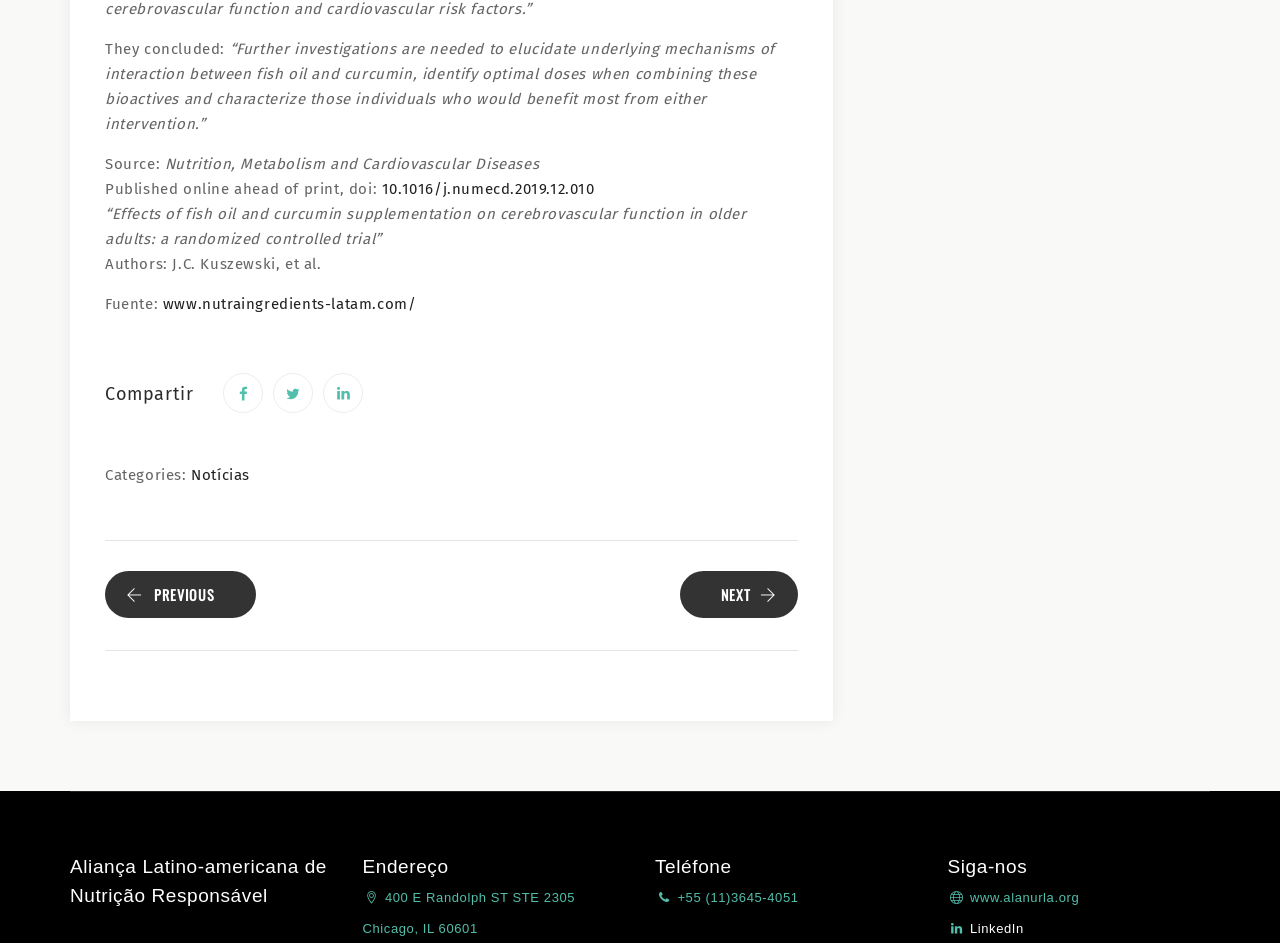Based on the image, please elaborate on the answer to the following question:
What is the address of the Aliança Latino-americana de Nutrição Responsável?

I found the address by looking at the text '400 E Randolph ST STE 2305 Chicago, IL 60601' which is a StaticText element with ID 556.